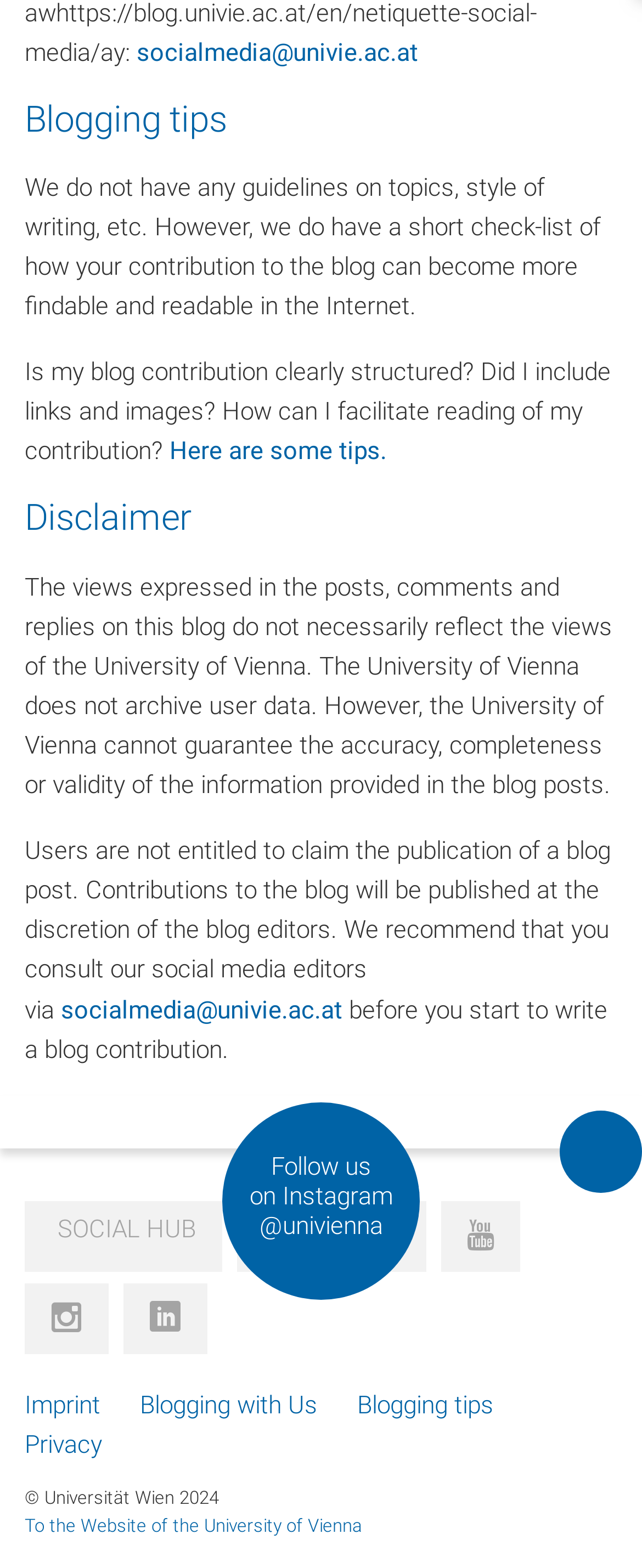Given the description of a UI element: "Blogging tips", identify the bounding box coordinates of the matching element in the webpage screenshot.

[0.556, 0.886, 0.769, 0.905]